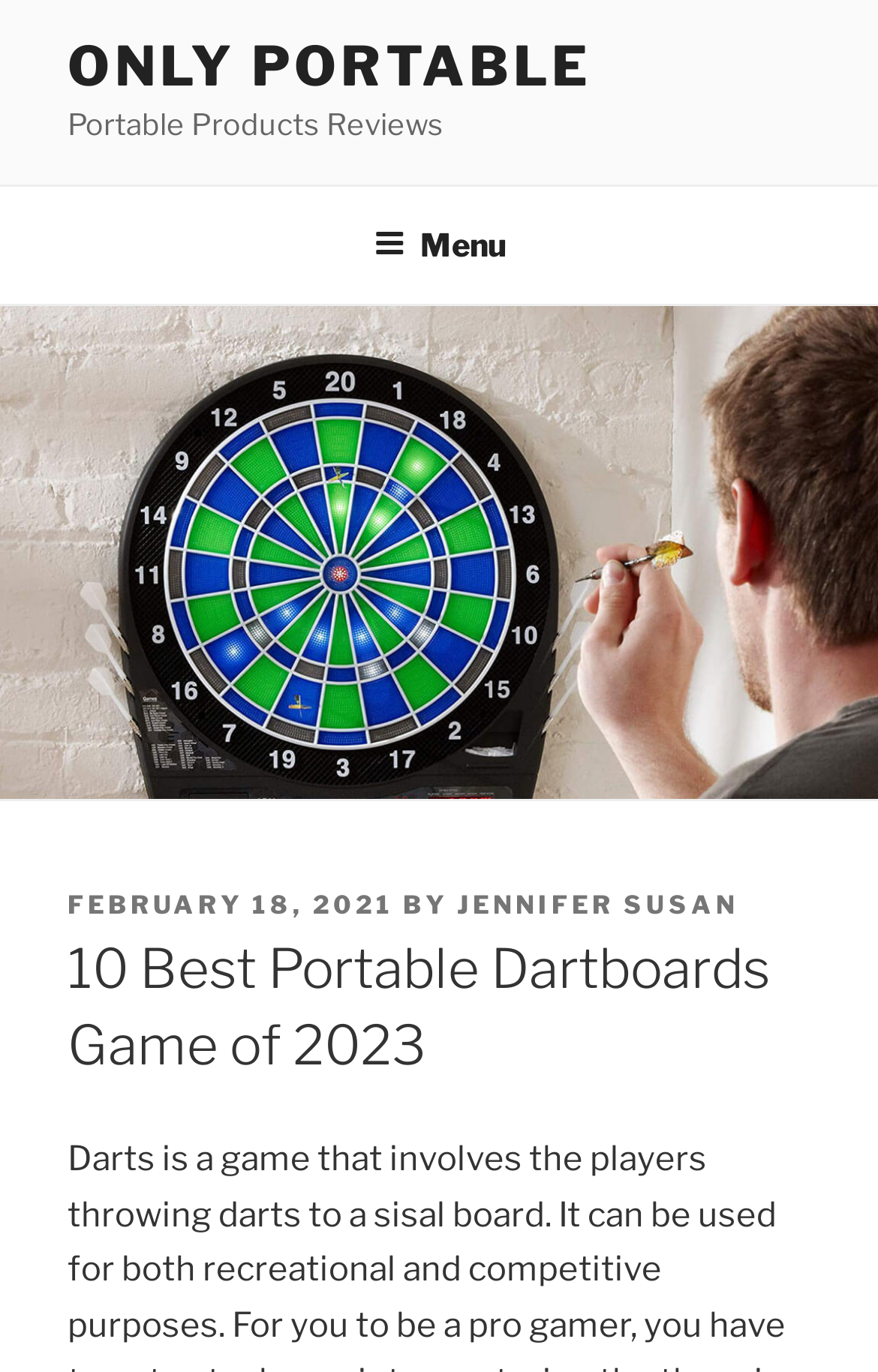Identify the bounding box of the HTML element described as: "Jennifer Susan".

[0.521, 0.649, 0.841, 0.672]